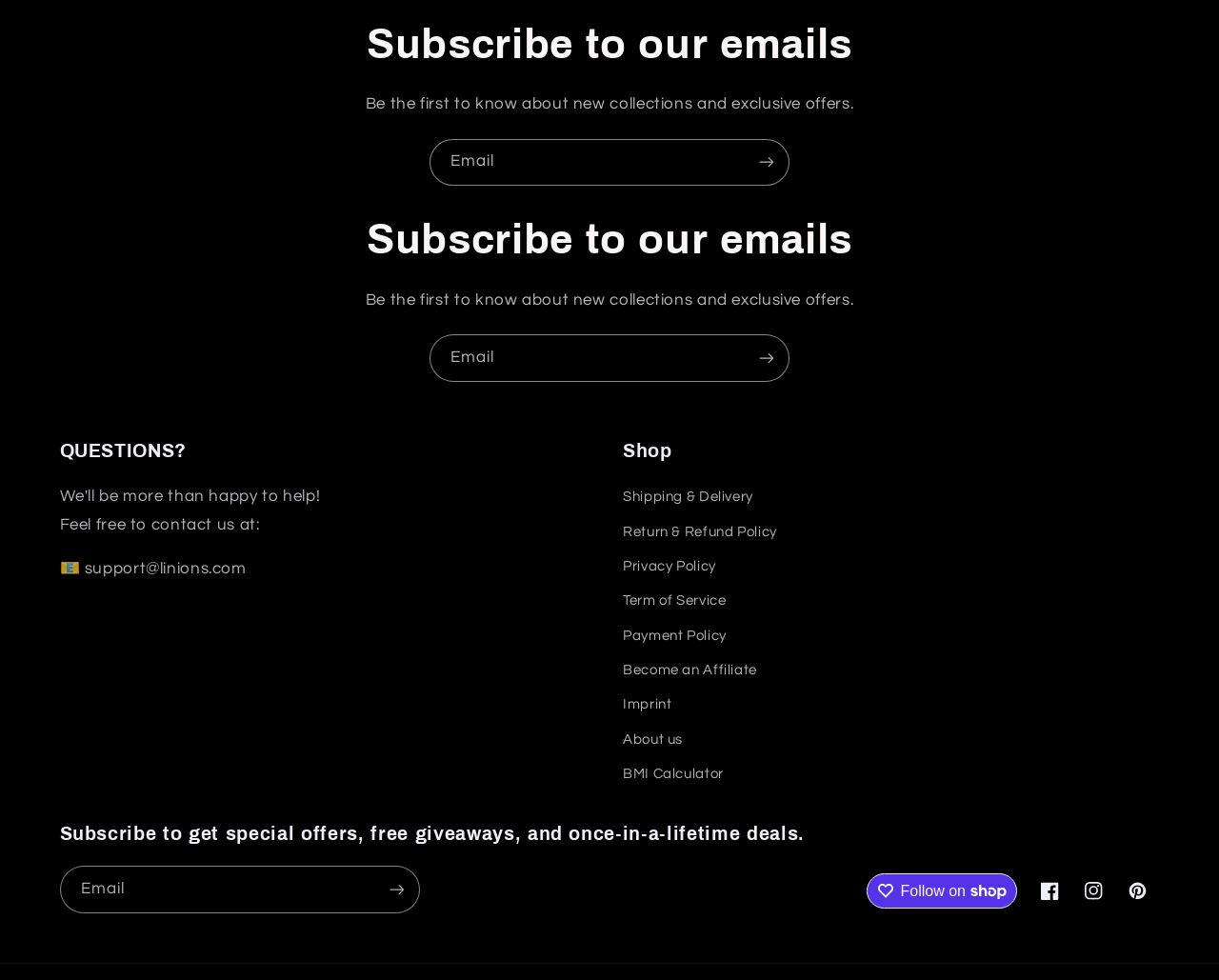Please indicate the bounding box coordinates of the element's region to be clicked to achieve the instruction: "View Photos". Provide the coordinates as four float numbers between 0 and 1, i.e., [left, top, right, bottom].

None